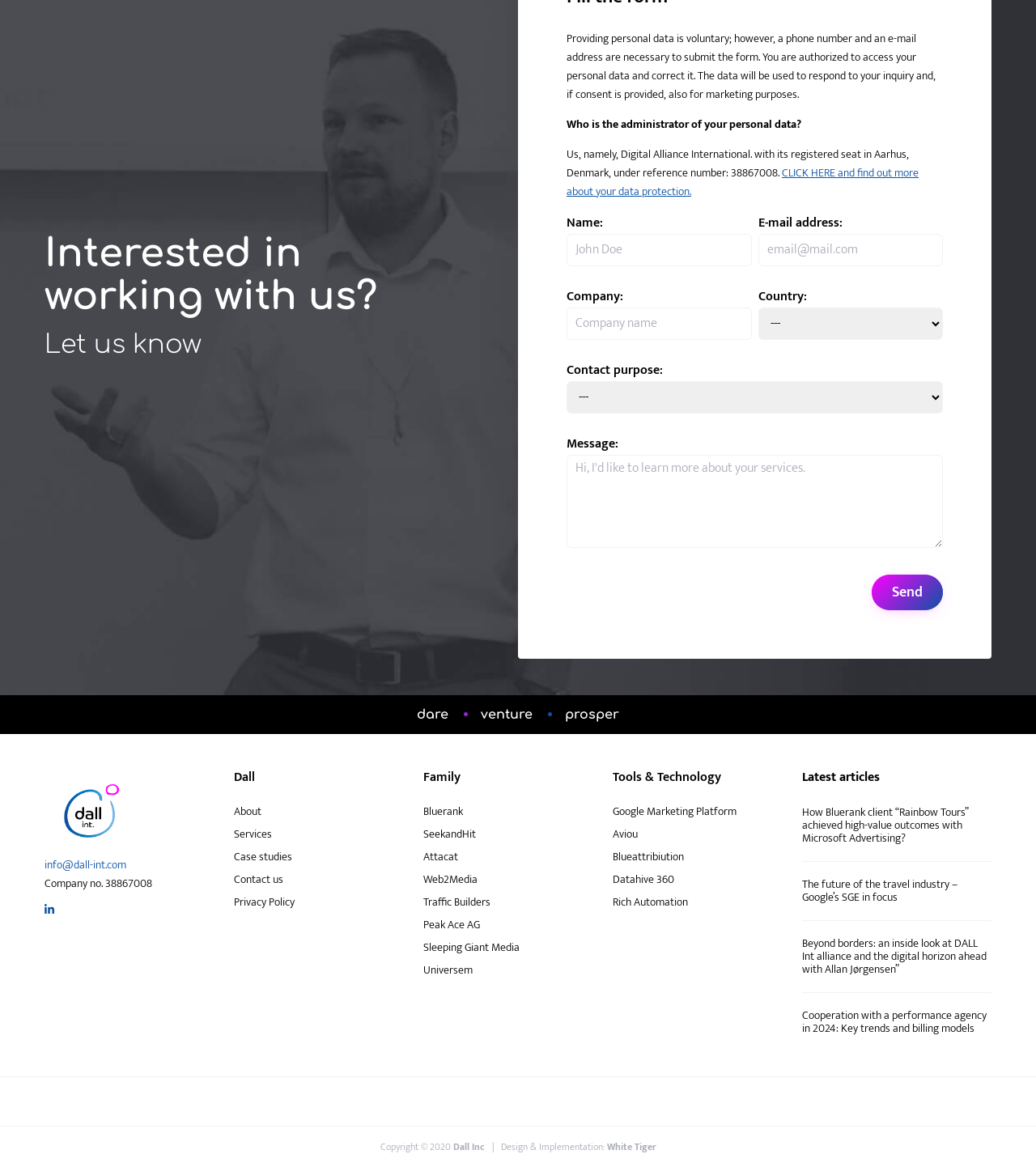Find the bounding box coordinates for the HTML element specified by: "Traffic Builders".

[0.409, 0.765, 0.473, 0.781]